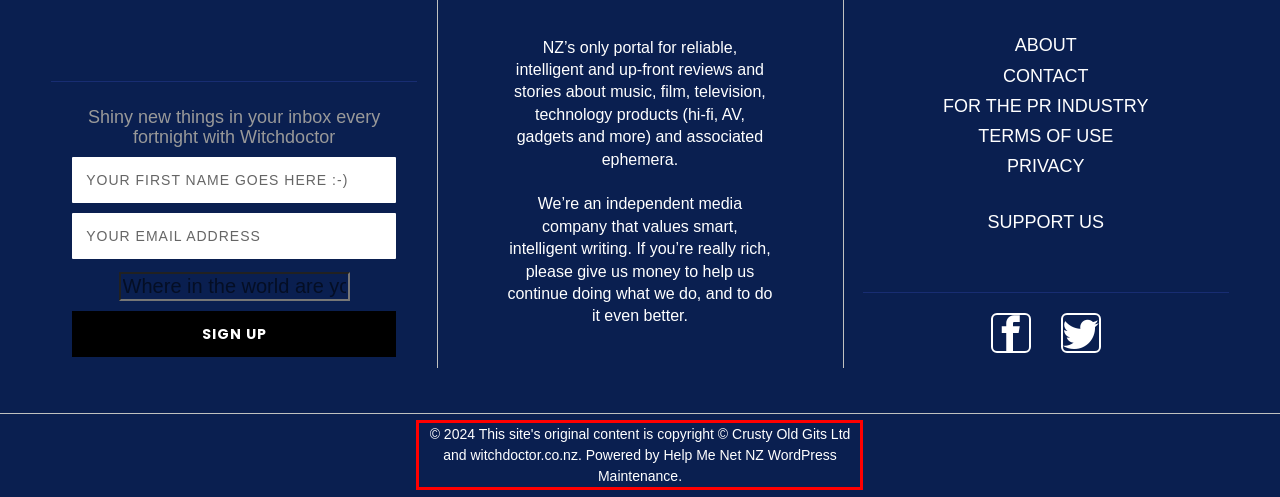Given a screenshot of a webpage with a red bounding box, please identify and retrieve the text inside the red rectangle.

© 2024 This site's original content is copyright © Crusty Old Gits Ltd and witchdoctor.co.nz. Powered by Help Me Net NZ WordPress Maintenance.